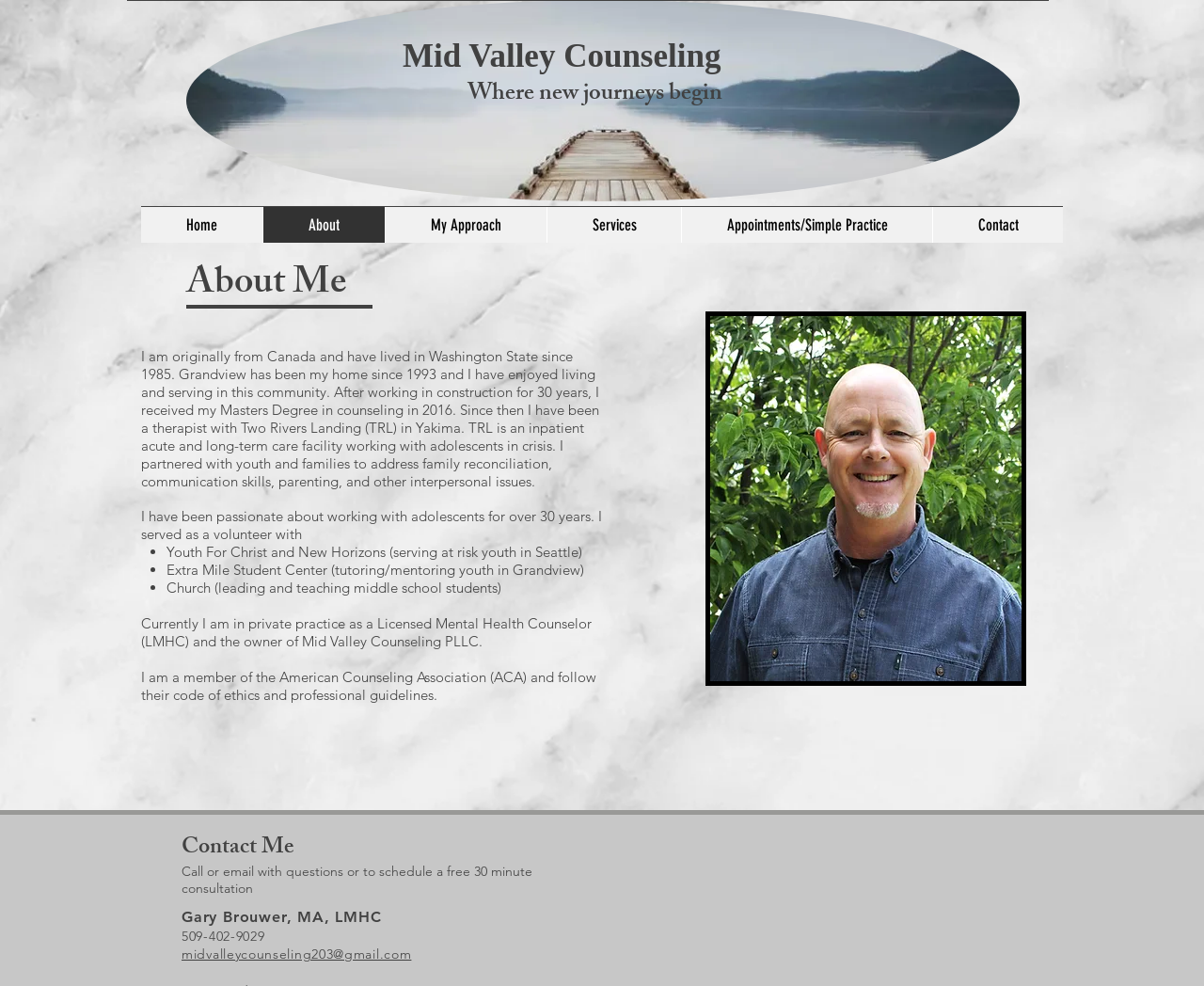What is the profession of the owner of Mid Valley Counseling?
Answer briefly with a single word or phrase based on the image.

Licensed Mental Health Counselor